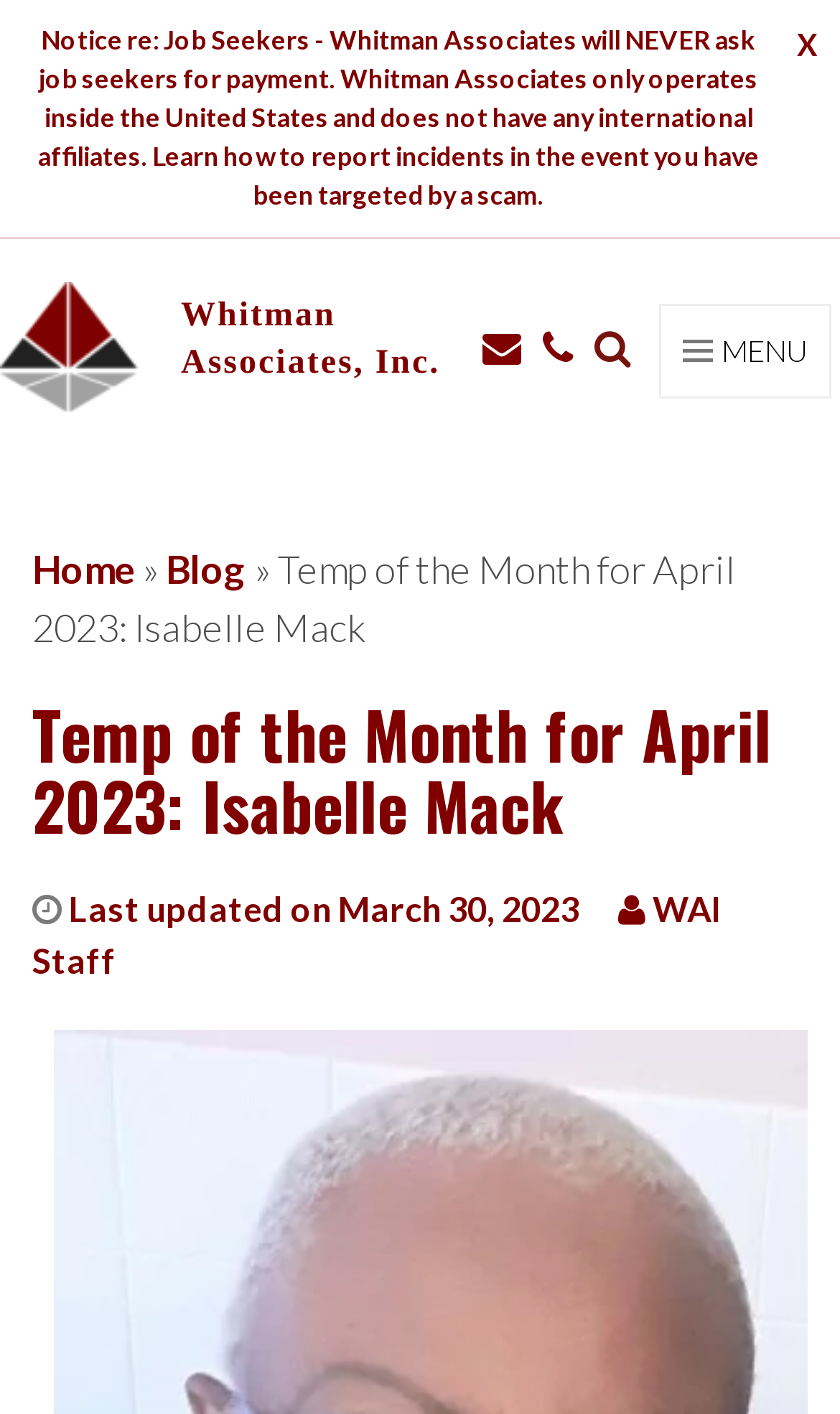Find the bounding box of the UI element described as: "parent_node: Whitman Associates, Inc.". The bounding box coordinates should be given as four float values between 0 and 1, i.e., [left, top, right, bottom].

[0.0, 0.2, 0.164, 0.291]